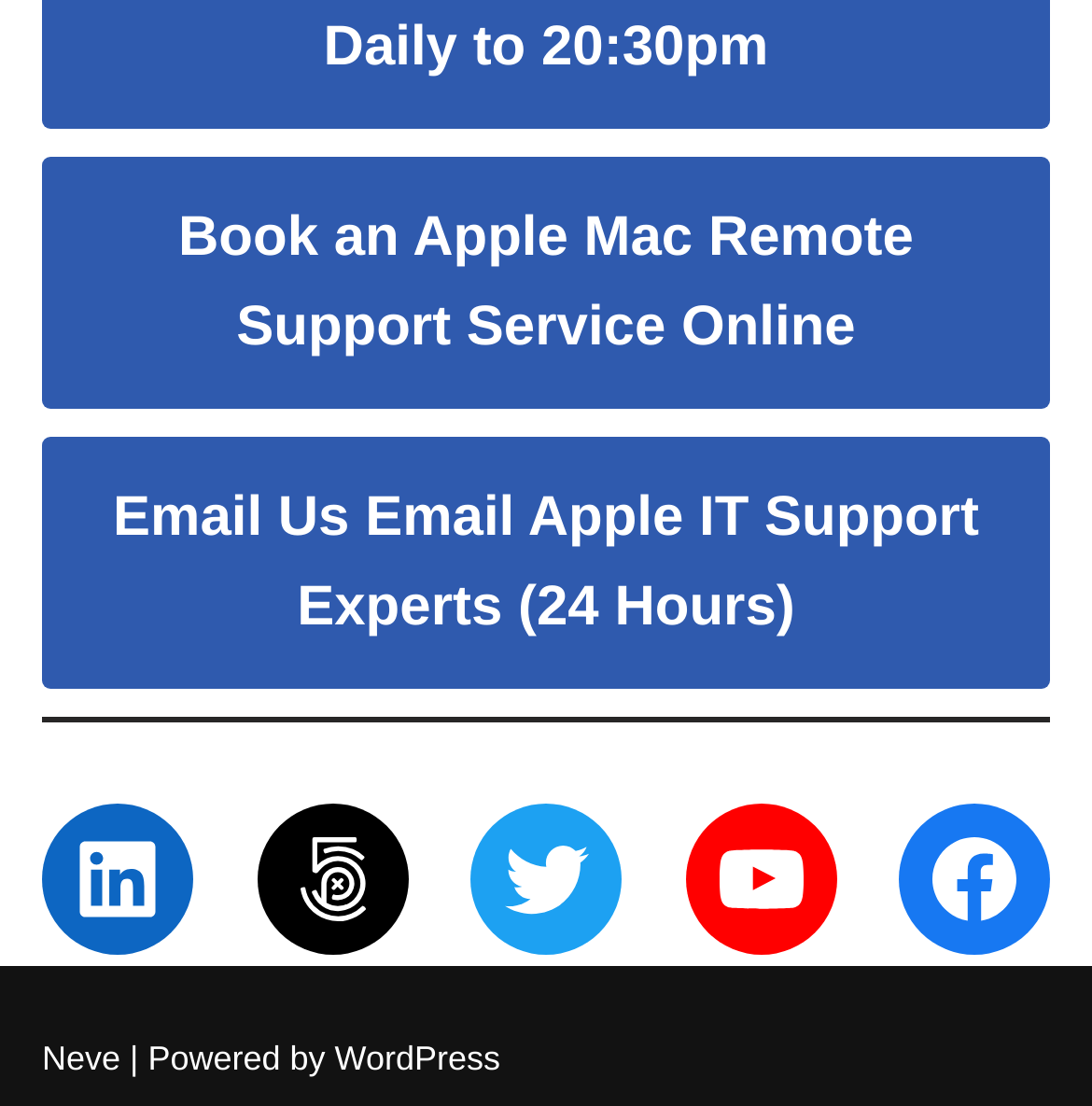How many social media links are present at the bottom of the webpage?
Answer with a single word or short phrase according to what you see in the image.

5